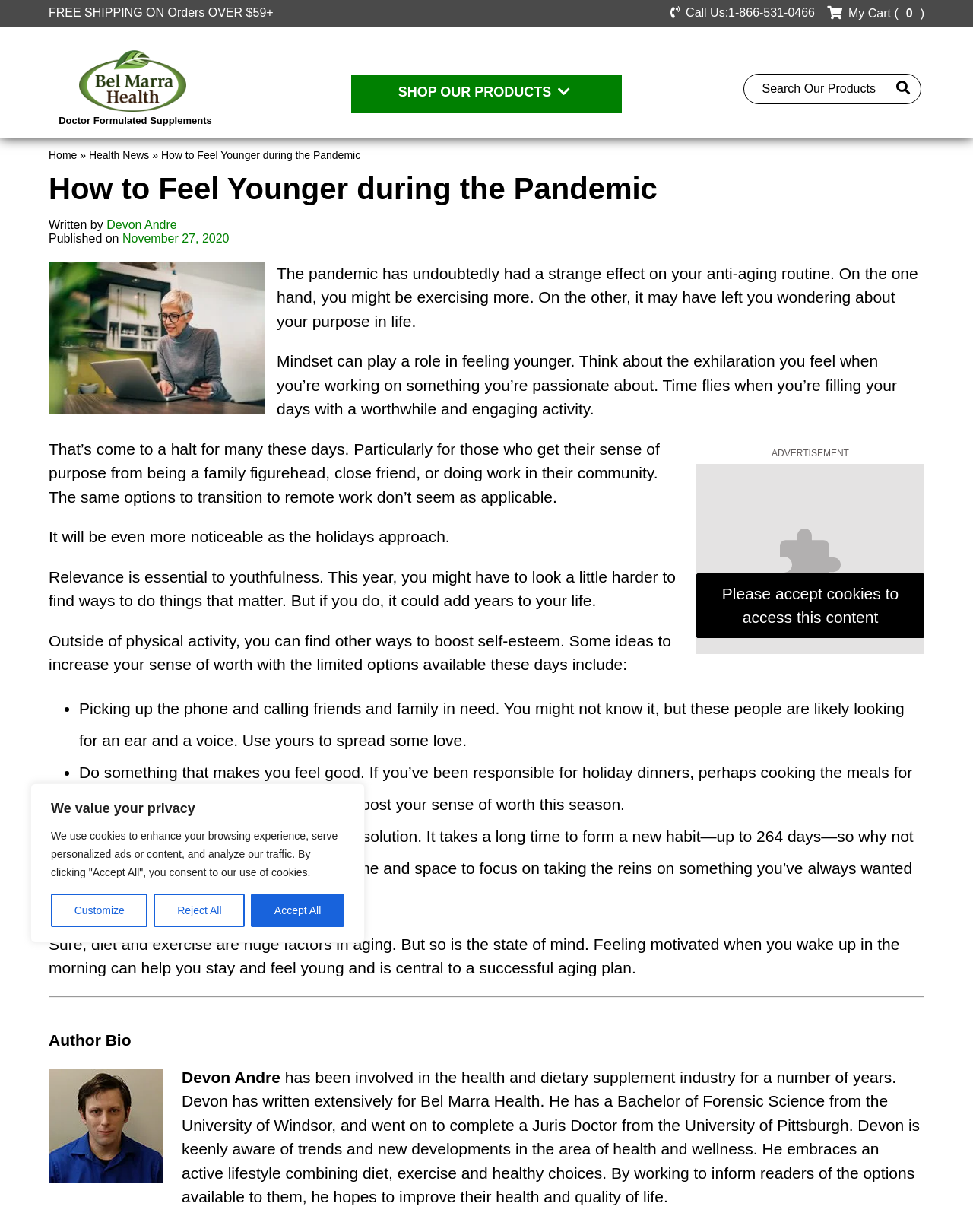What is one way to boost self-esteem during the pandemic?
Please provide a detailed answer to the question.

One way to boost self-esteem during the pandemic is by calling friends and family in need, as mentioned in the article as a way to increase one's sense of worth, especially during the holiday season.